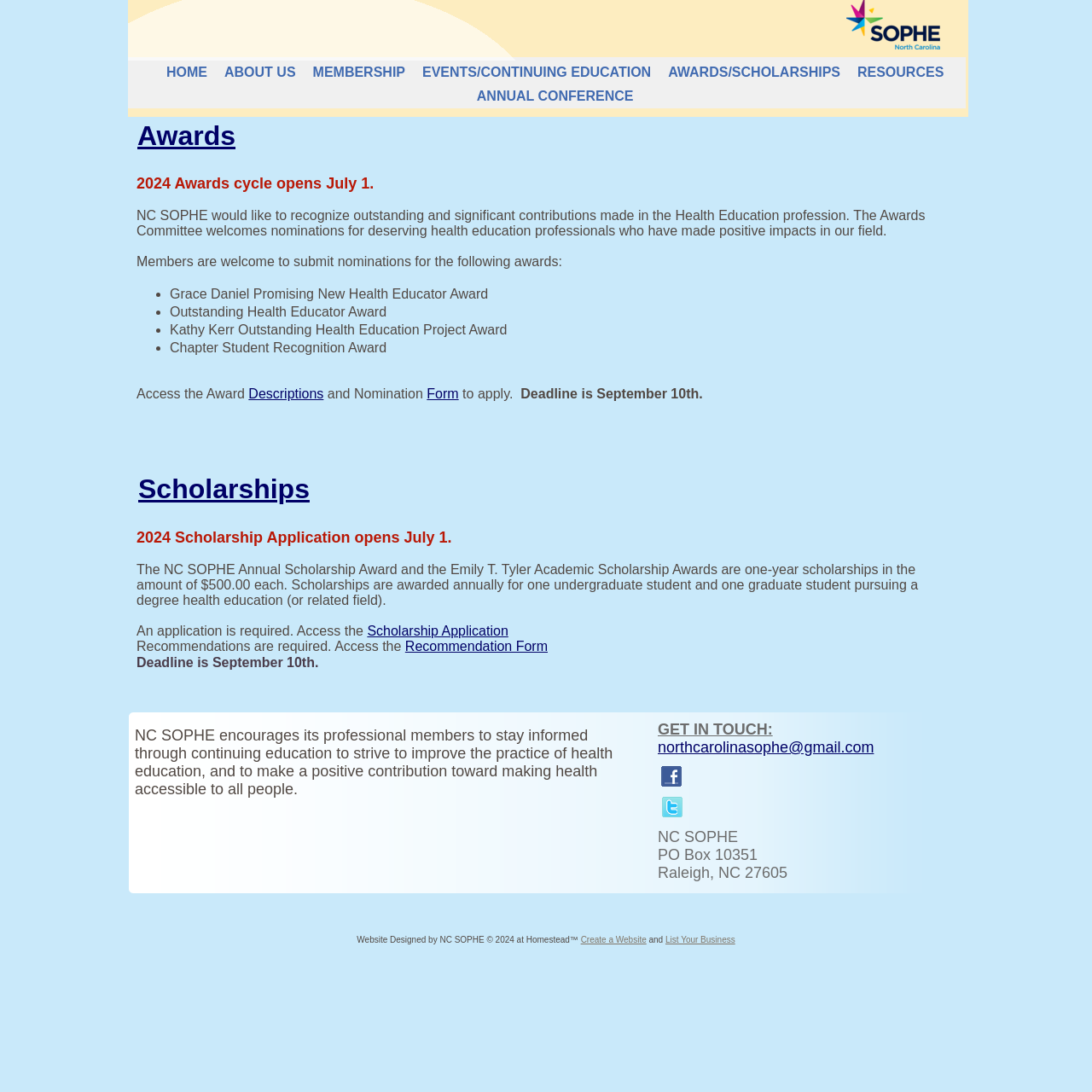Identify the bounding box of the UI component described as: "List Your Business".

[0.609, 0.856, 0.673, 0.865]